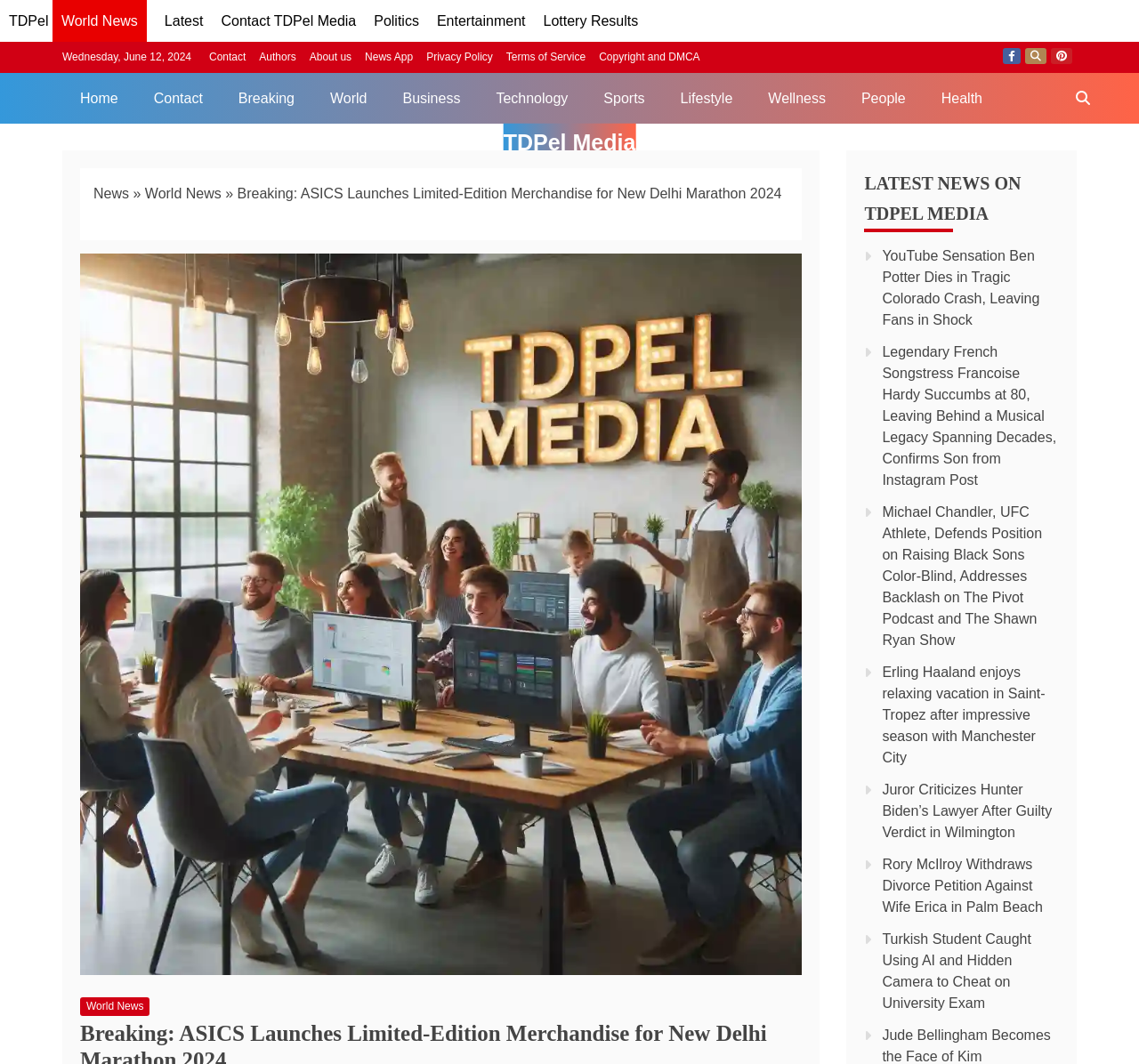What is the social media platform represented by the icon ''?
Look at the image and construct a detailed response to the question.

I found the social media platform by looking at the link element with the text 'Facebook' which has a bounding box coordinate of [0.88, 0.045, 0.896, 0.06]. The icon '' is likely to be the Facebook icon, and the text 'Facebook' next to it confirms this.